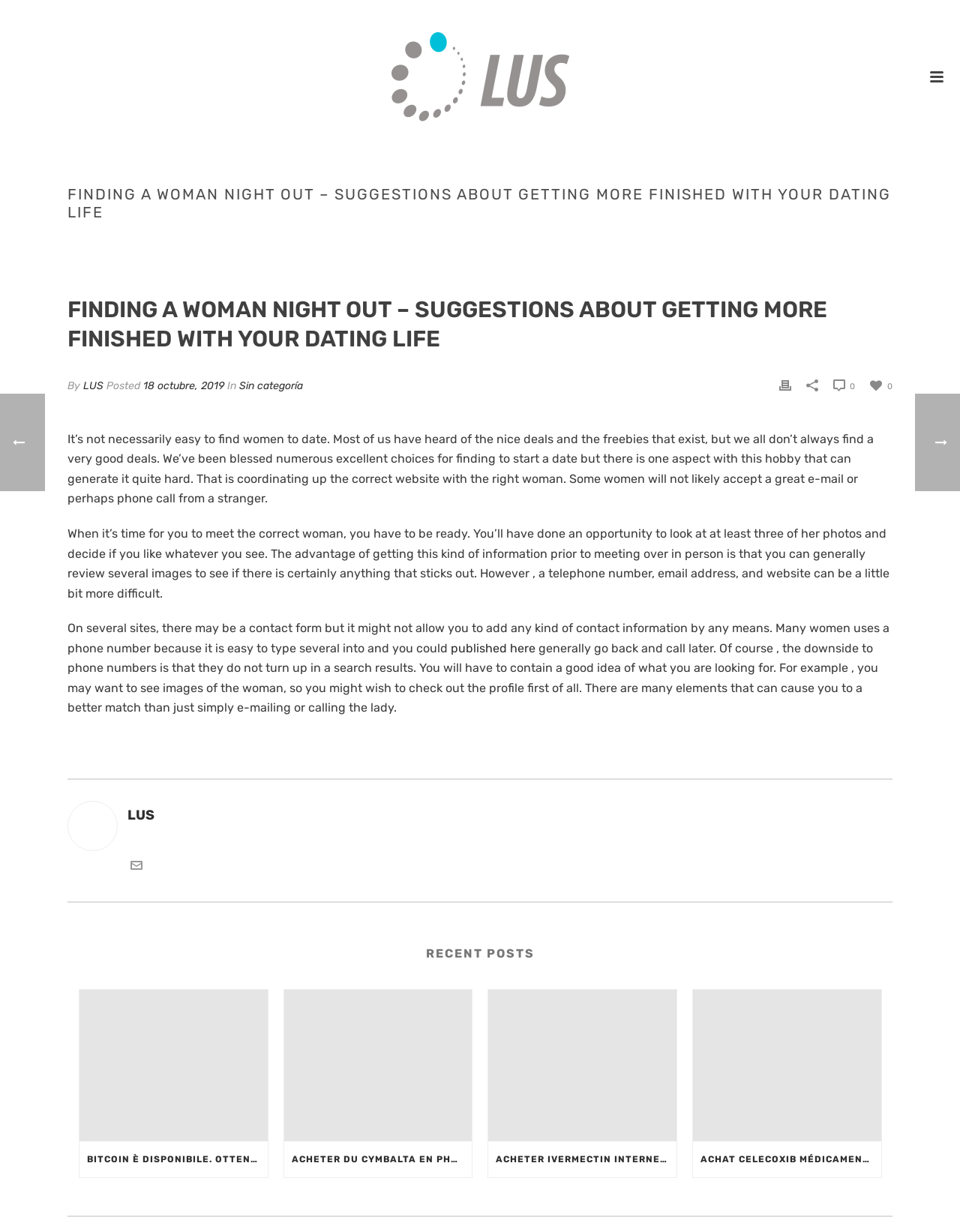Generate the text of the webpage's primary heading.

FINDING A WOMAN NIGHT OUT – SUGGESTIONS ABOUT GETTING MORE FINISHED WITH YOUR DATING LIFE